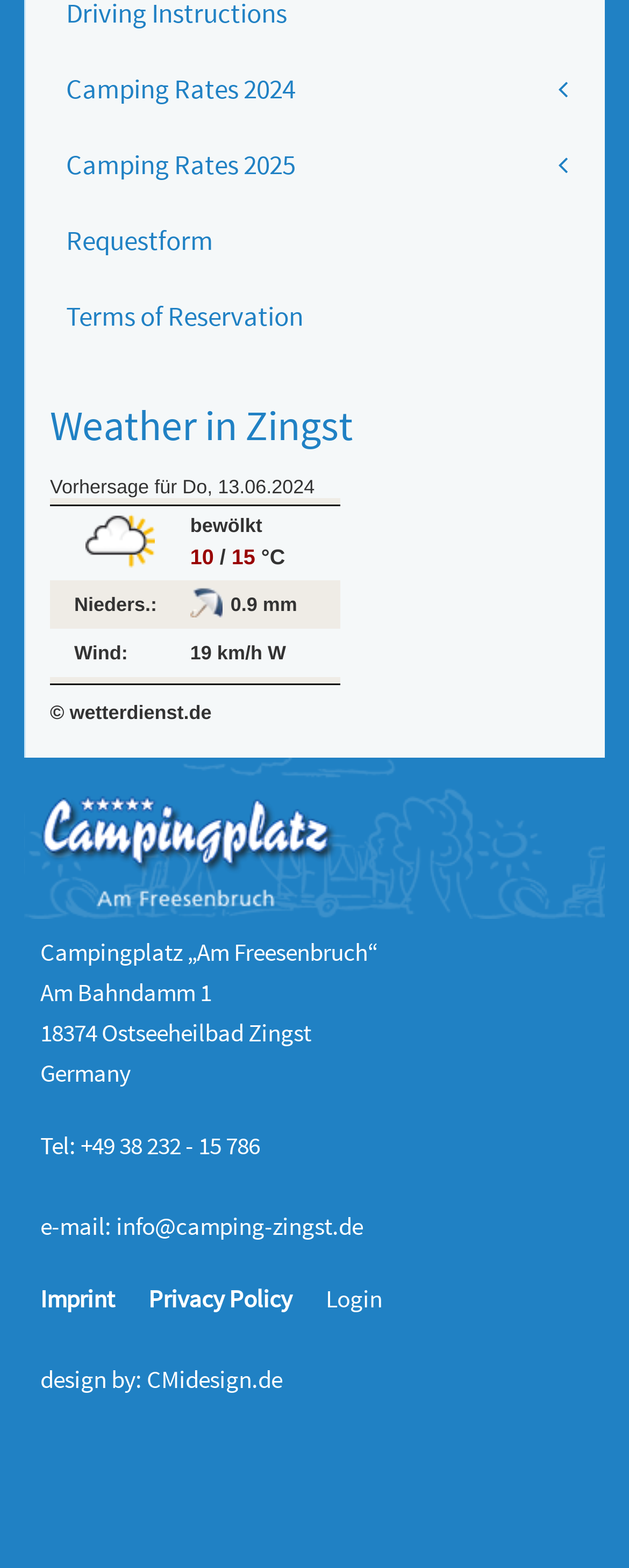Highlight the bounding box coordinates of the element you need to click to perform the following instruction: "Request a form."

[0.079, 0.132, 0.923, 0.175]